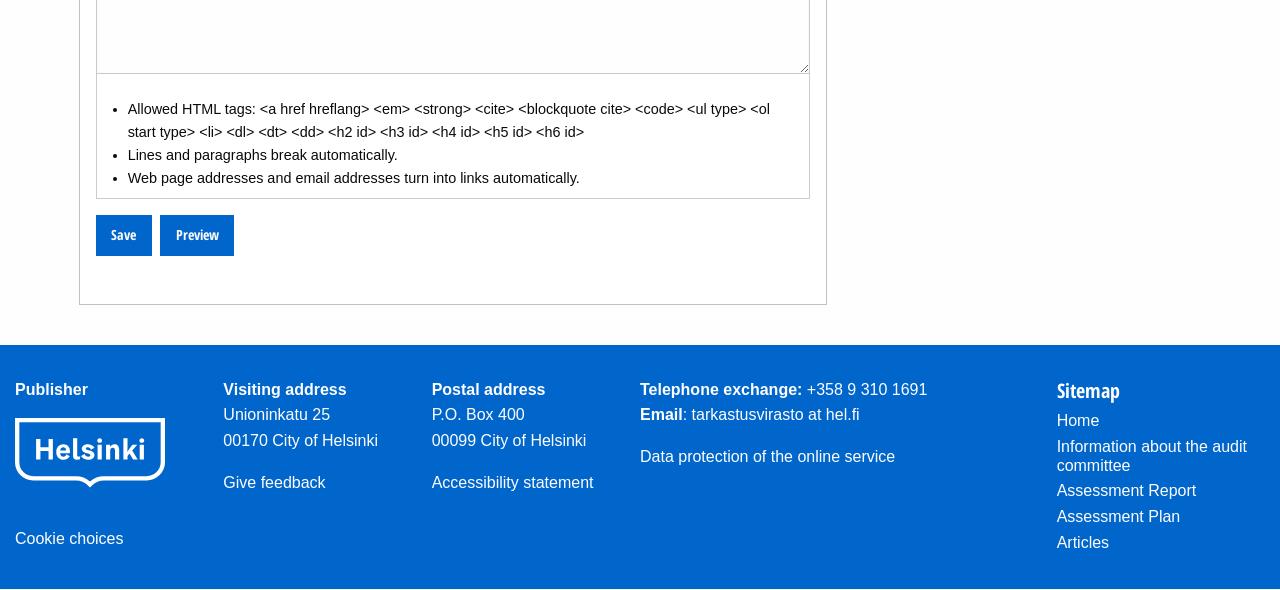Could you specify the bounding box coordinates for the clickable section to complete the following instruction: "Visit the Cookie choices page"?

[0.012, 0.898, 0.096, 0.927]